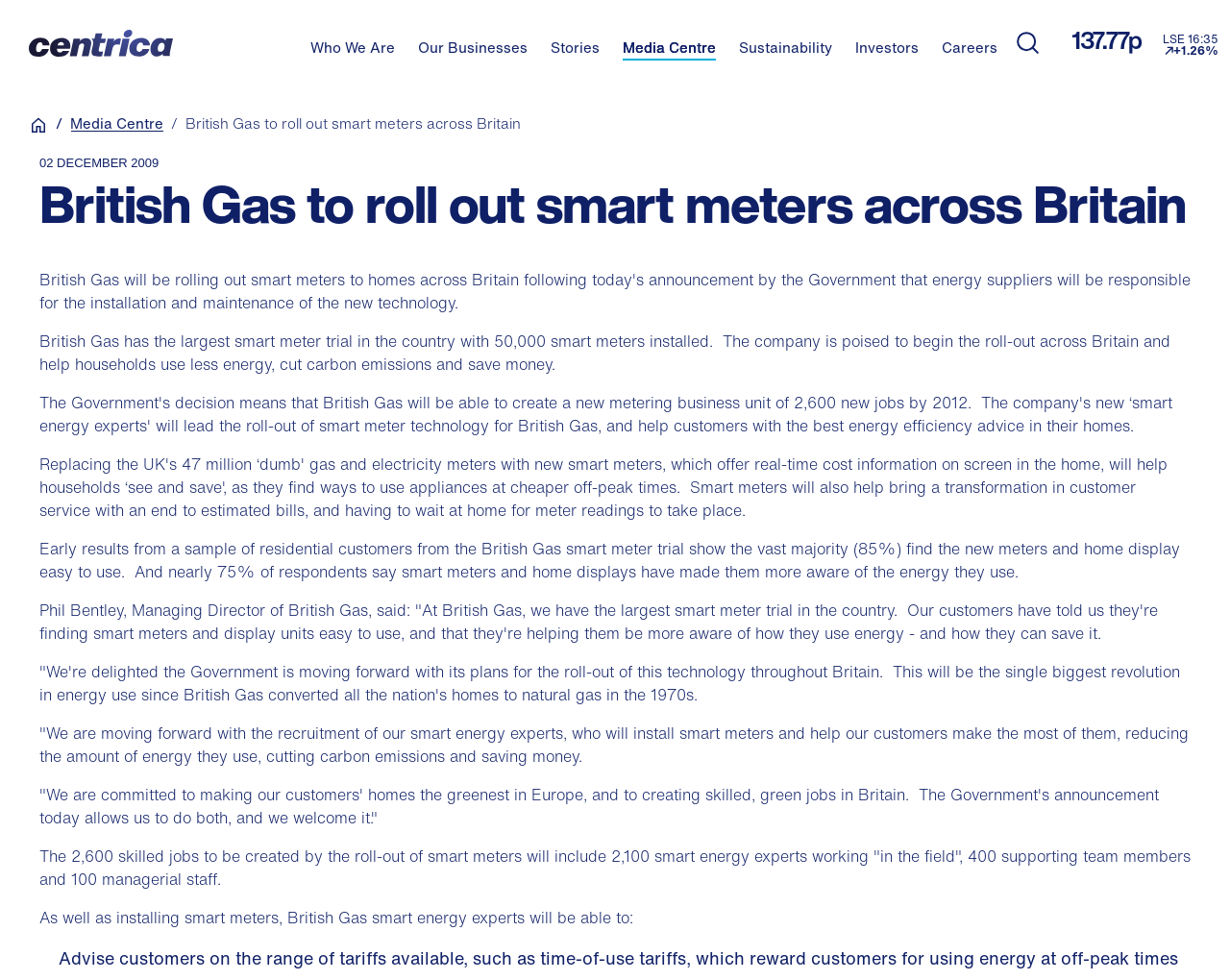Please indicate the bounding box coordinates of the element's region to be clicked to achieve the instruction: "Click on the 'Sustainability' button". Provide the coordinates as four float numbers between 0 and 1, i.e., [left, top, right, bottom].

[0.6, 0.041, 0.676, 0.062]